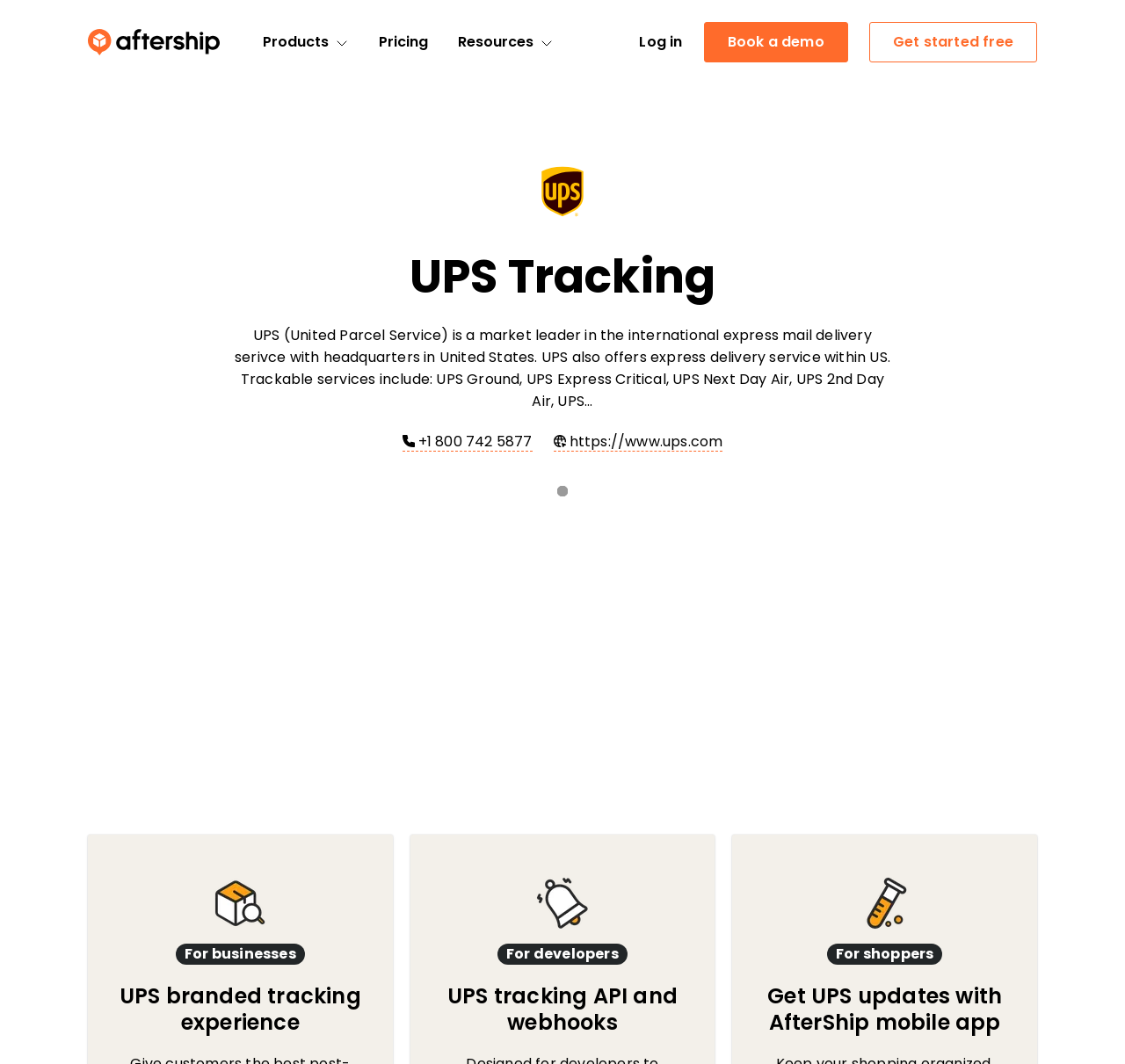Could you provide the bounding box coordinates for the portion of the screen to click to complete this instruction: "Click the 'aftership' link"?

[0.078, 0.027, 0.22, 0.052]